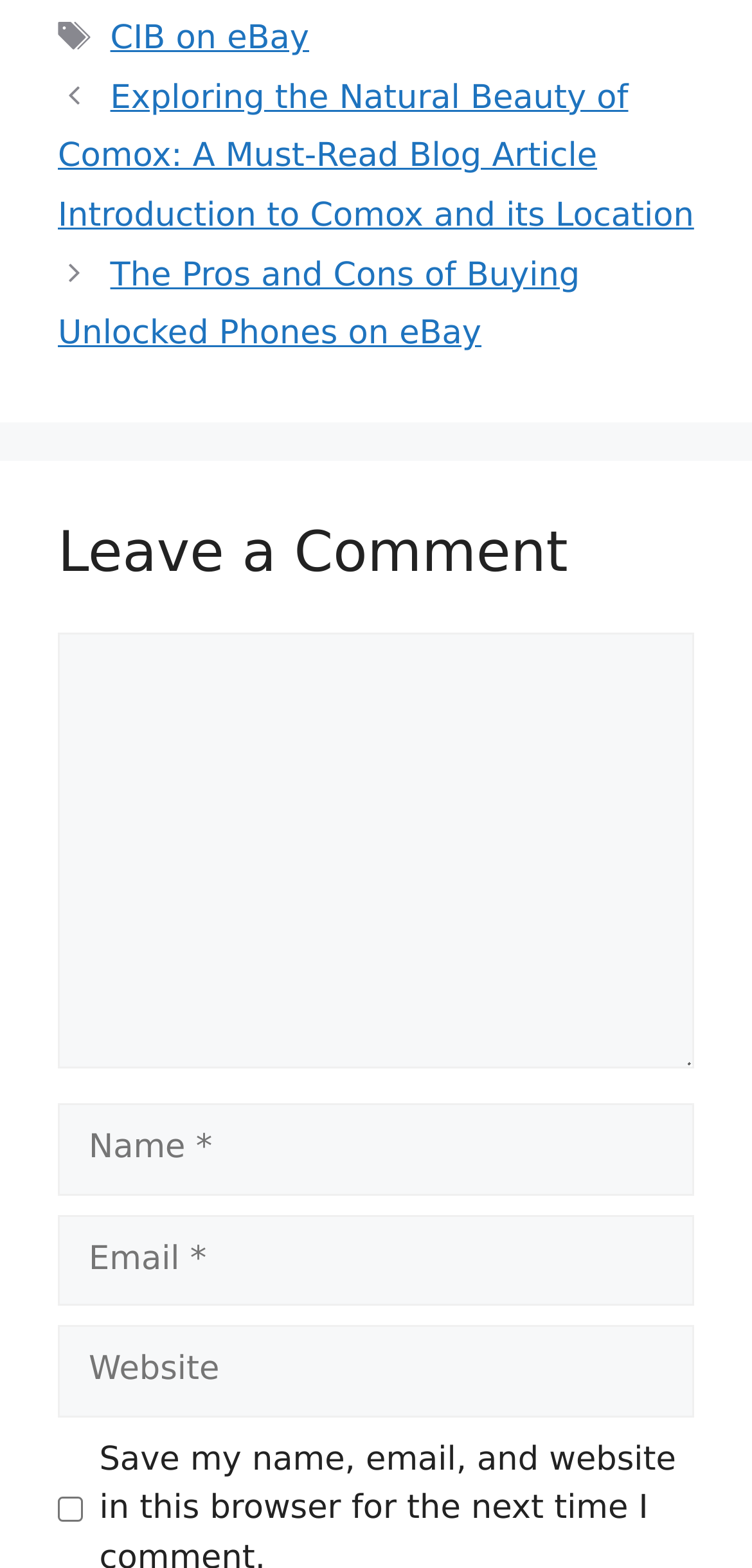Find the bounding box coordinates of the element I should click to carry out the following instruction: "Enter a comment".

[0.077, 0.403, 0.923, 0.681]